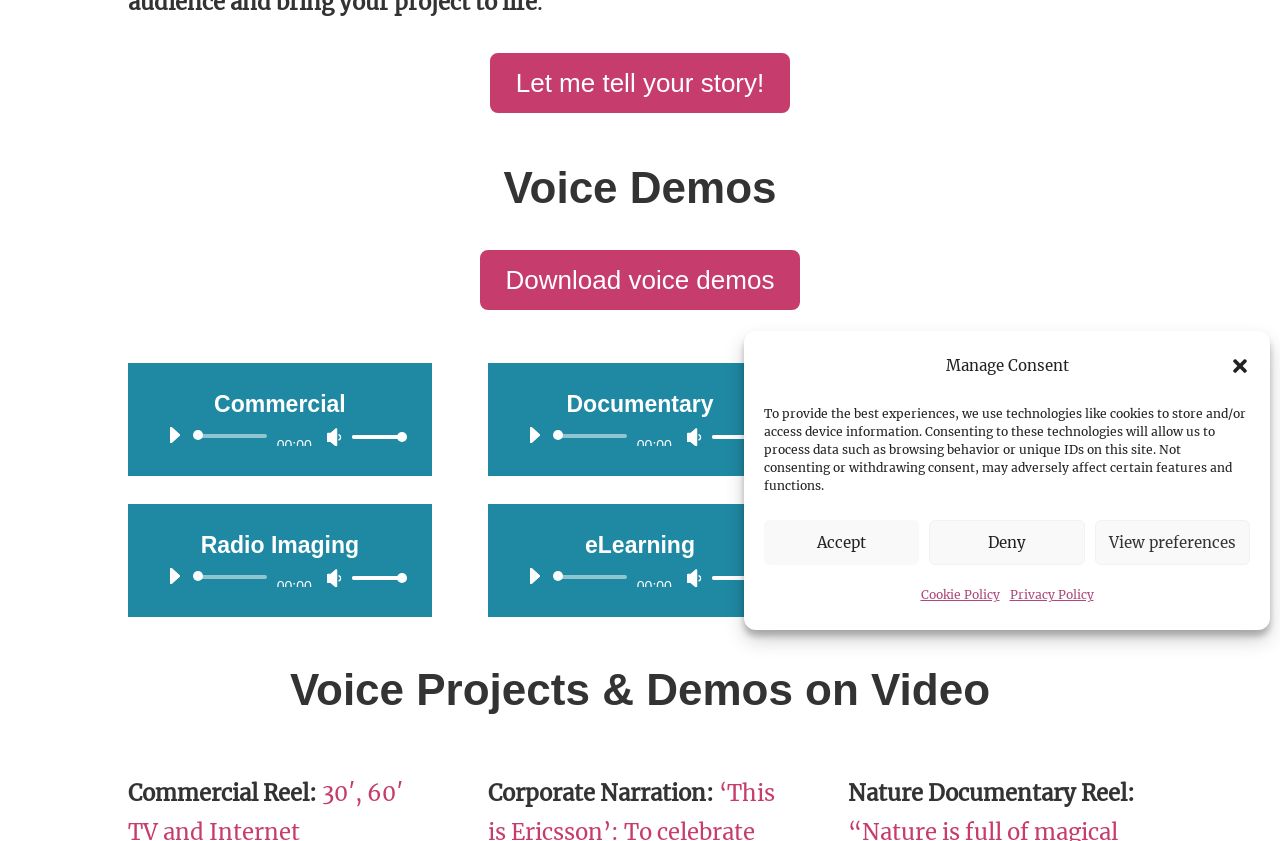Determine the bounding box for the UI element that matches this description: "Download voice demos".

[0.373, 0.295, 0.627, 0.371]